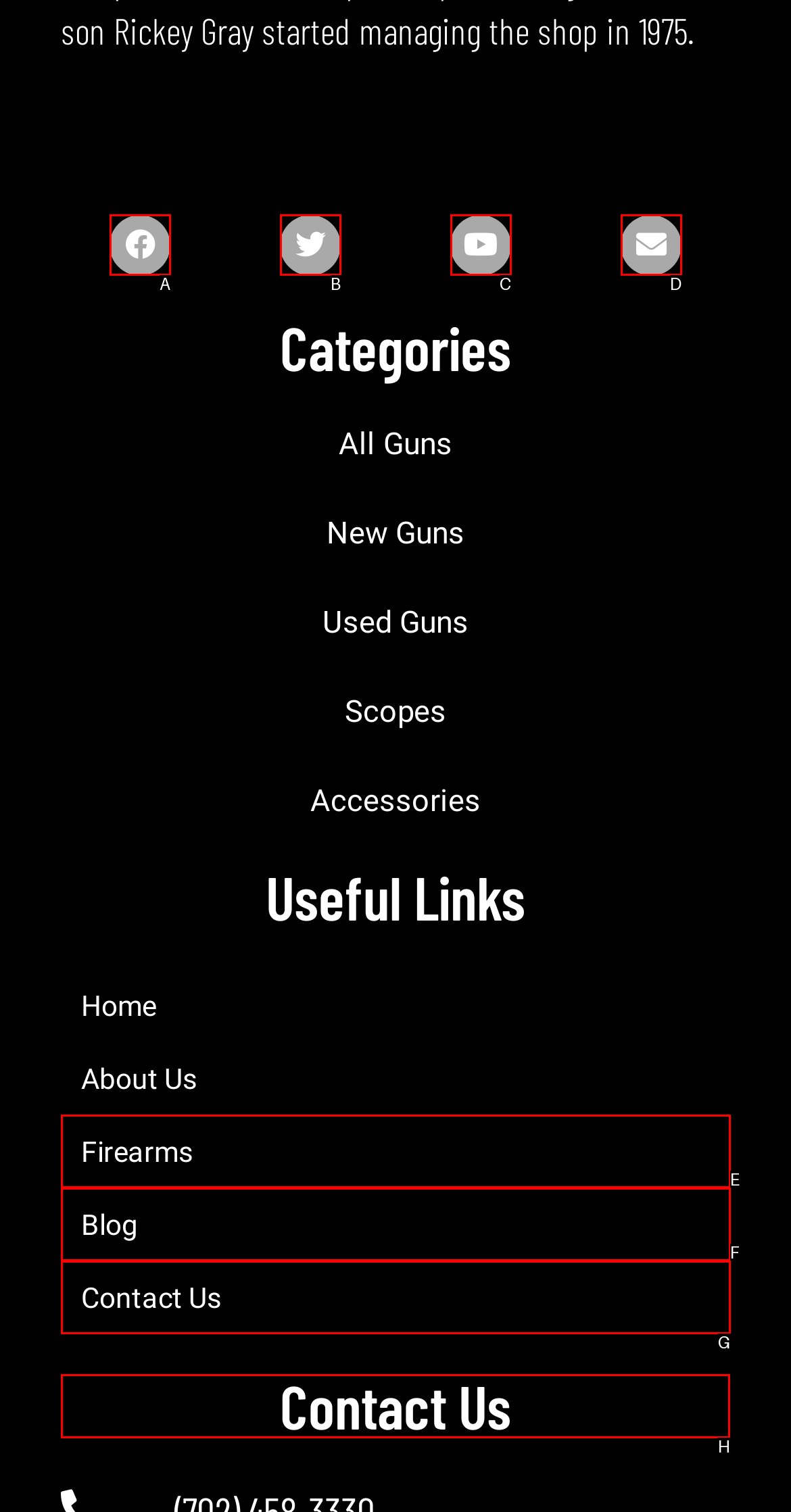Indicate which lettered UI element to click to fulfill the following task: Contact Us
Provide the letter of the correct option.

H